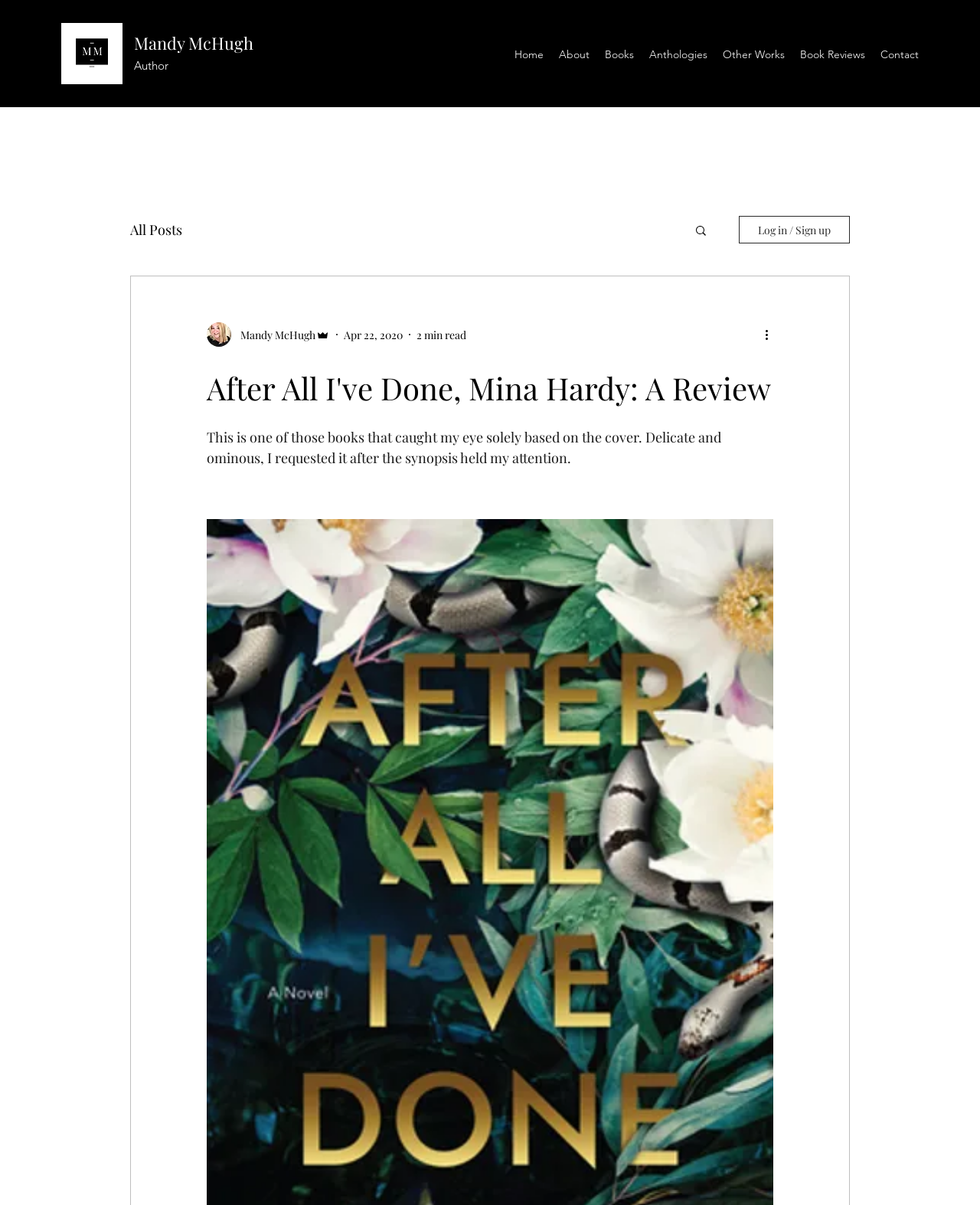Provide a brief response in the form of a single word or phrase:
How long does it take to read this post?

2 min